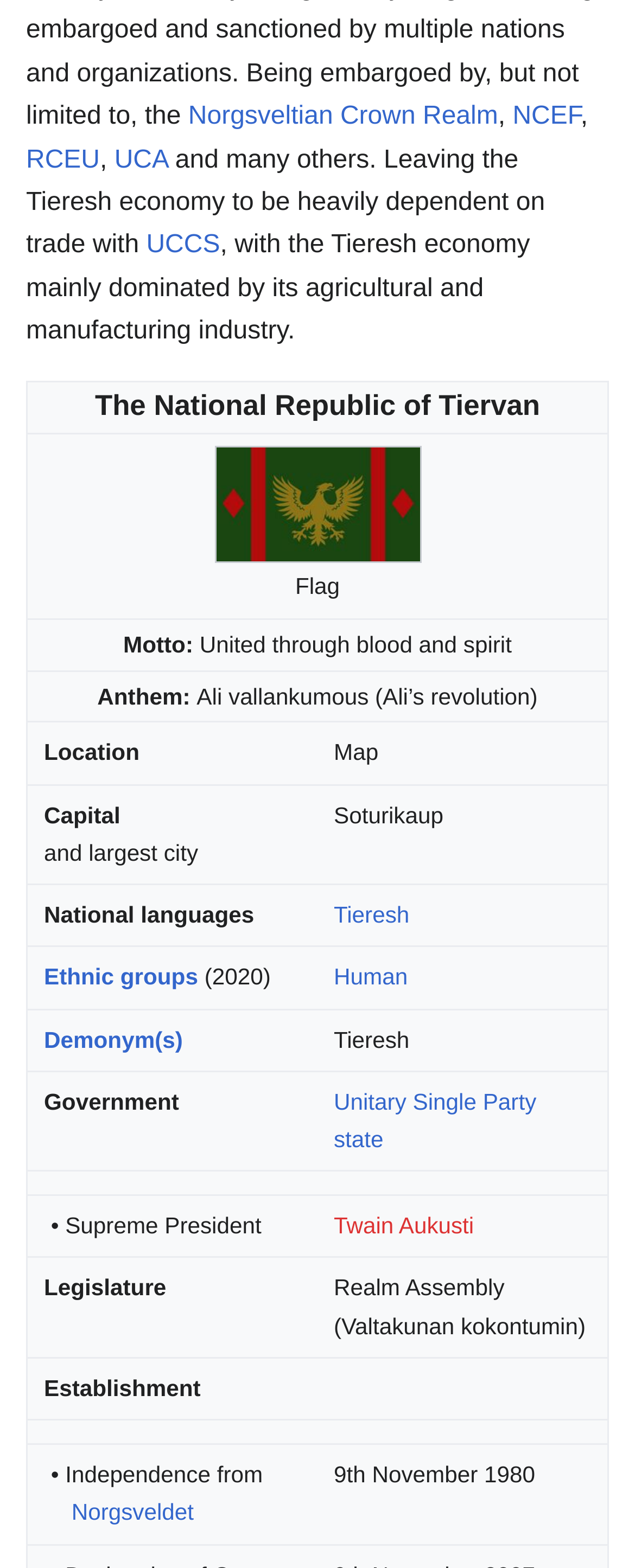Respond to the question with just a single word or phrase: 
What is the national language of Tiervan?

Tieresh